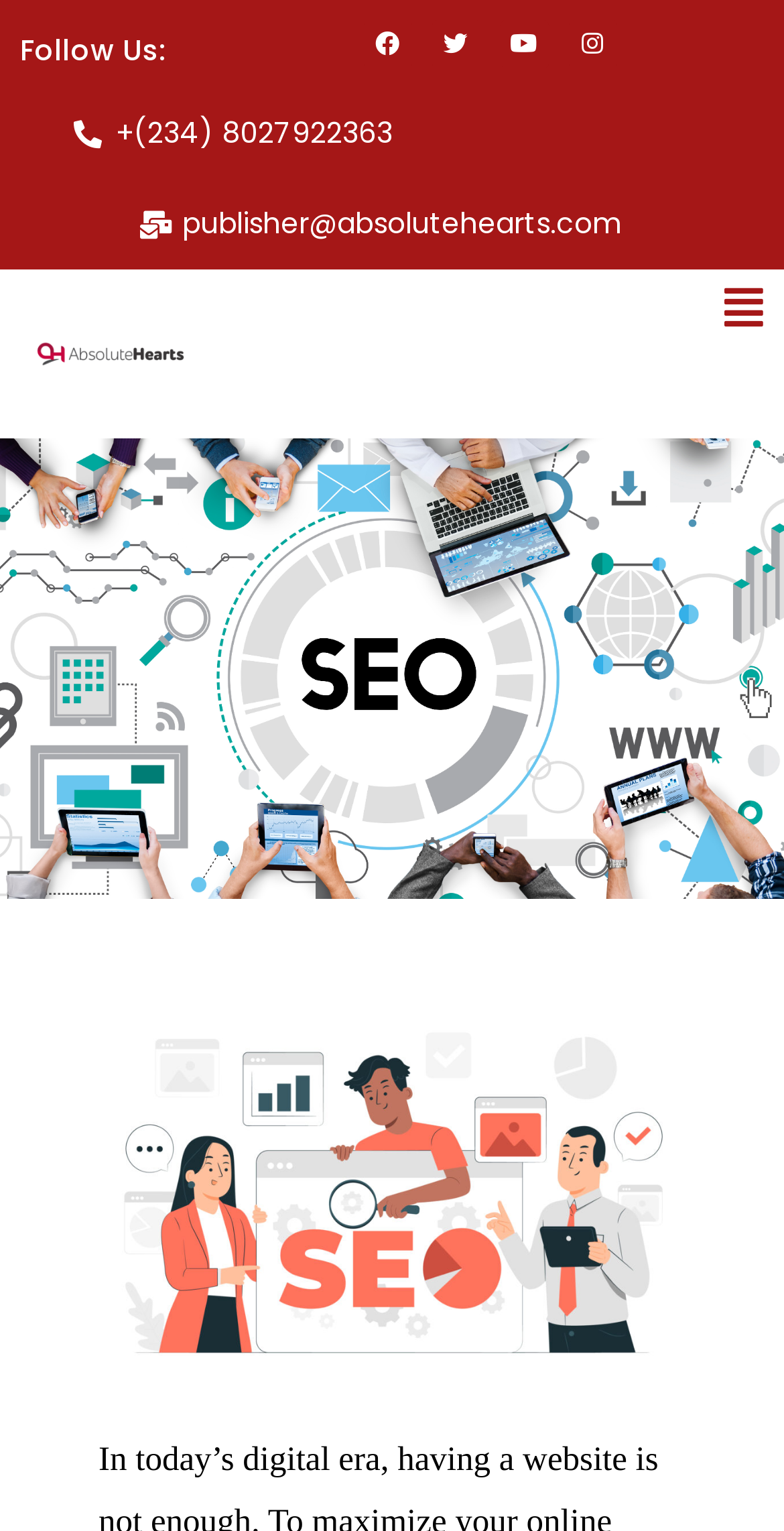Extract the bounding box for the UI element that matches this description: "+(234) 8027922363".

[0.026, 0.071, 0.564, 0.104]